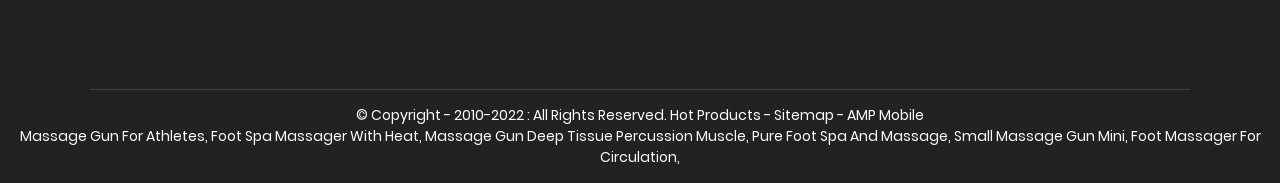How many links are there in the footer?
Based on the image content, provide your answer in one word or a short phrase.

5